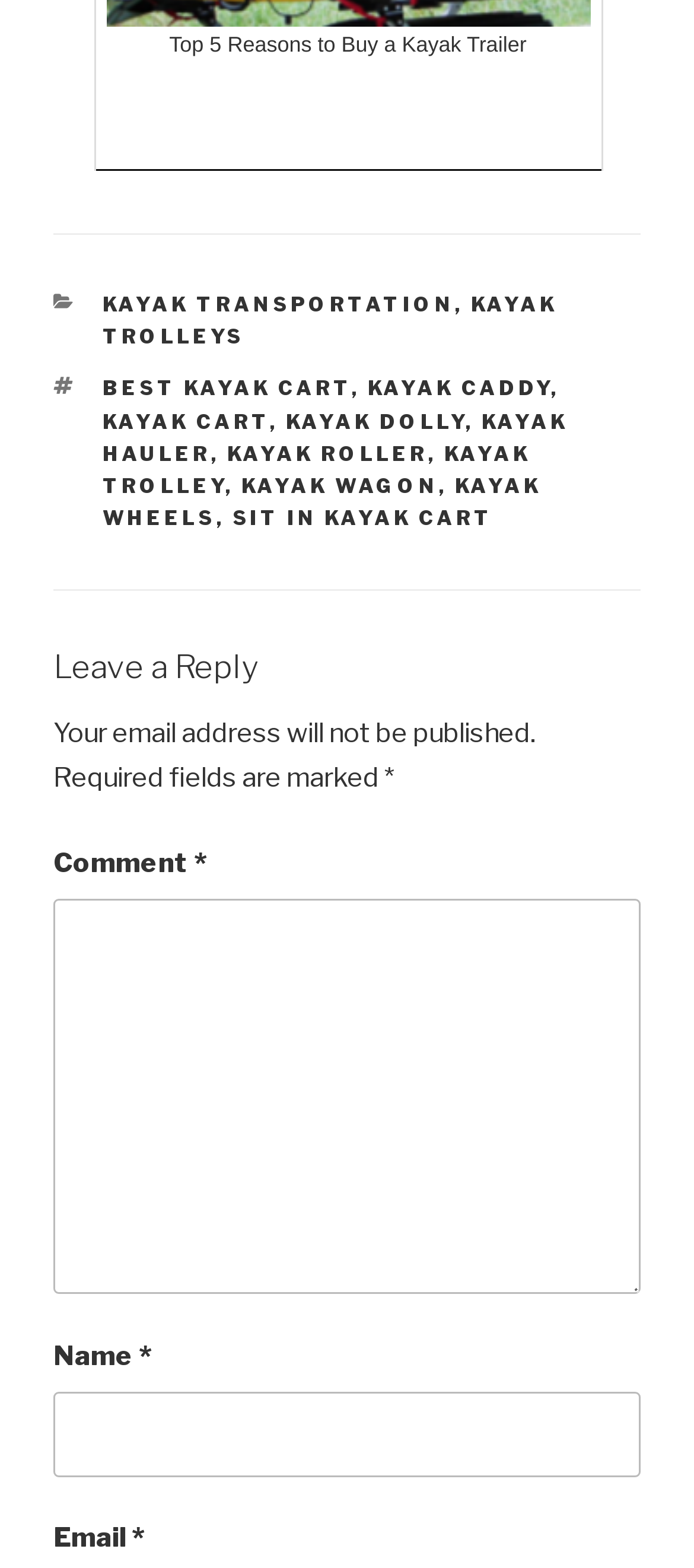Given the element description: "Kayak Hauler", predict the bounding box coordinates of this UI element. The coordinates must be four float numbers between 0 and 1, given as [left, top, right, bottom].

[0.147, 0.261, 0.819, 0.297]